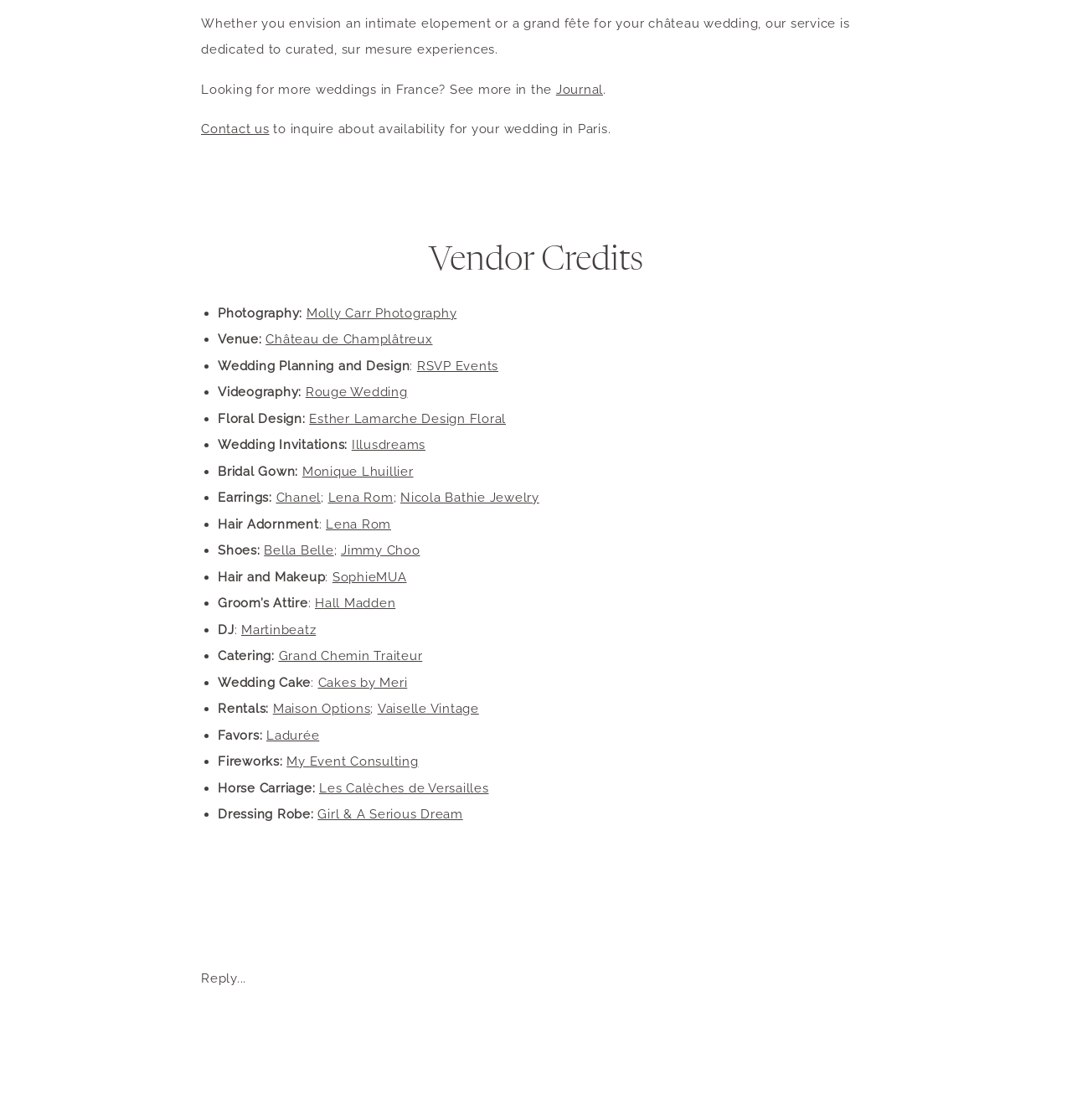Please identify the bounding box coordinates of the clickable element to fulfill the following instruction: "Check the 'Wedding Planning and Design' credit". The coordinates should be four float numbers between 0 and 1, i.e., [left, top, right, bottom].

[0.203, 0.32, 0.382, 0.333]